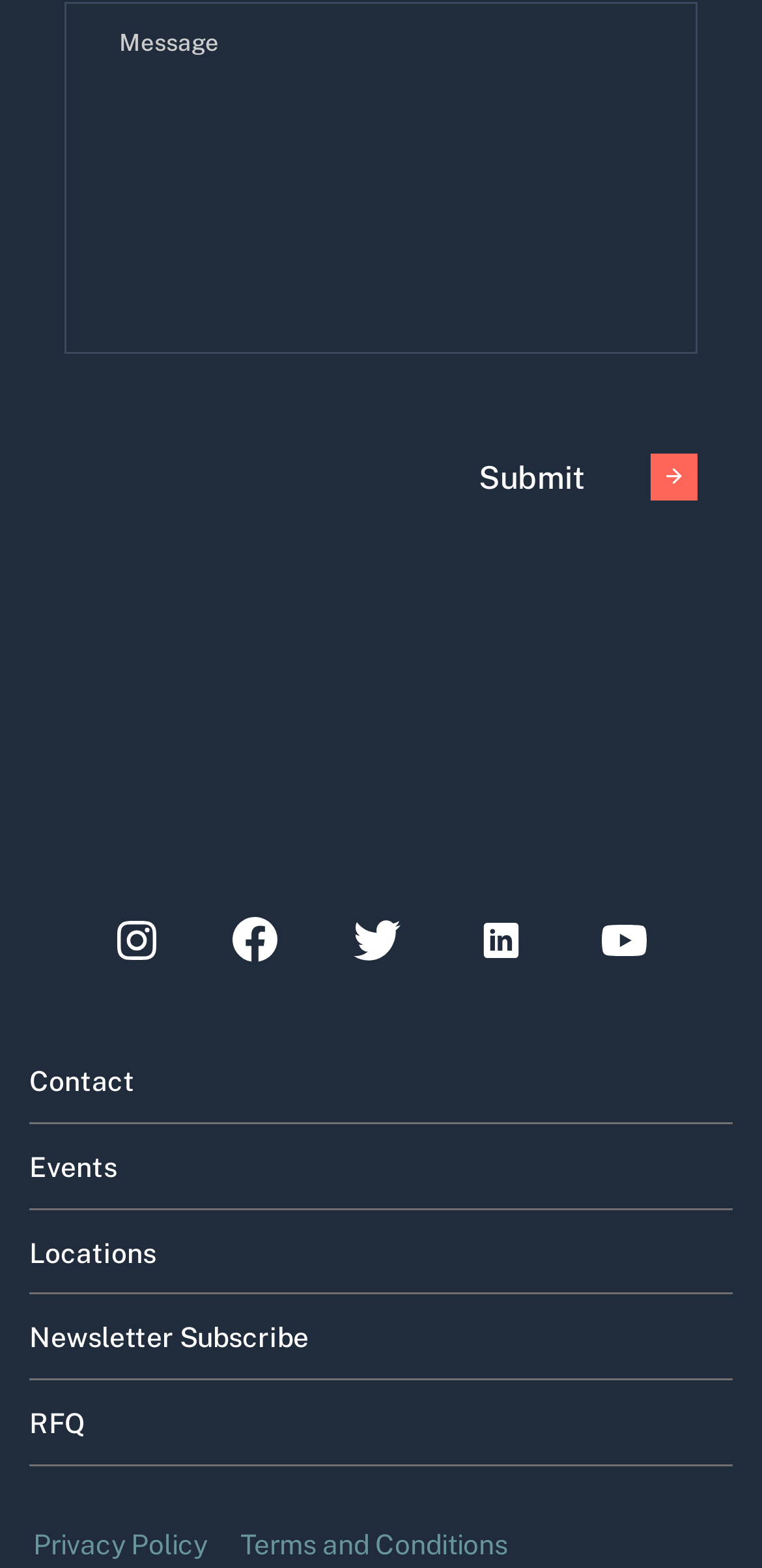What is the purpose of the textbox?
Based on the image, provide a one-word or brief-phrase response.

Input